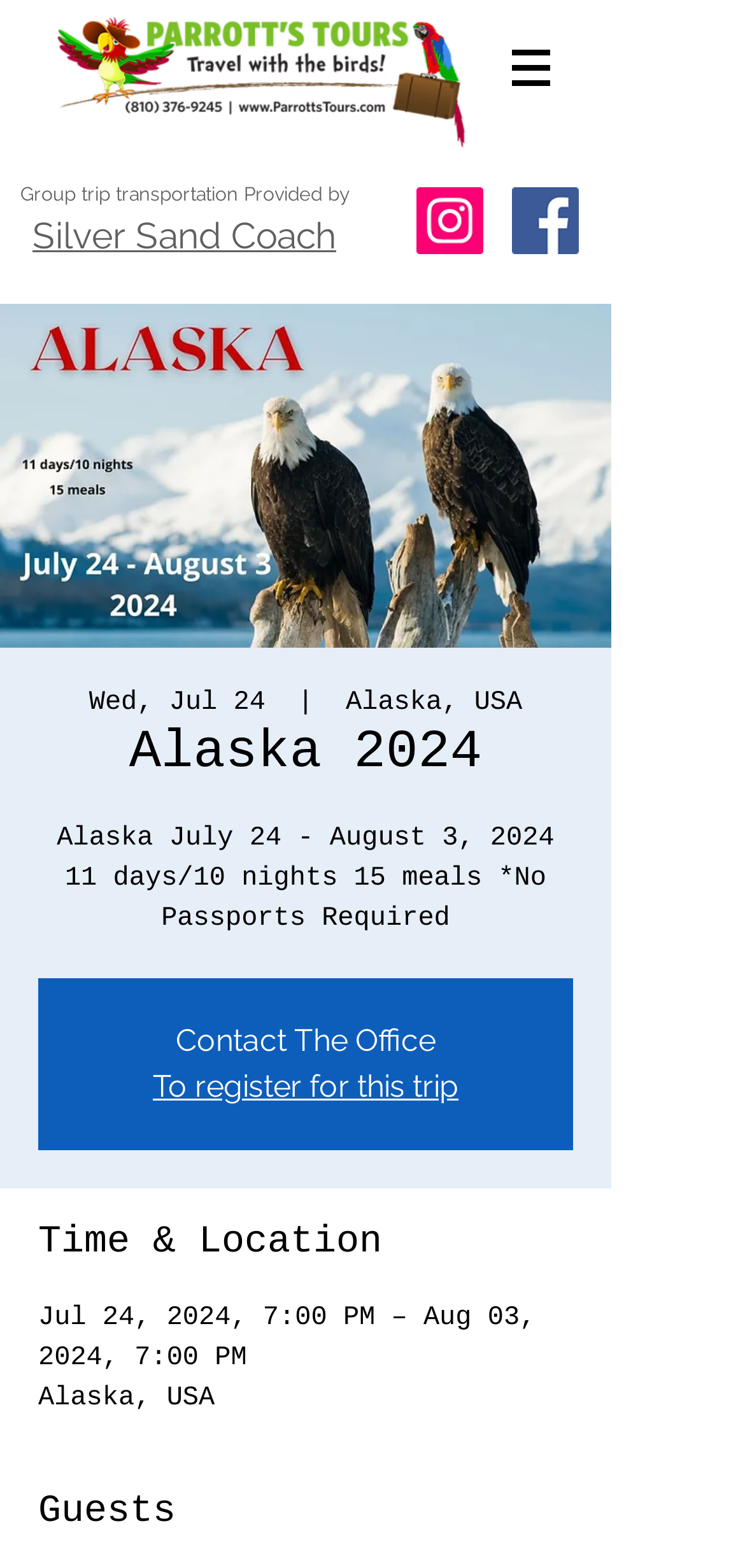What is the duration of the Alaska trip?
Kindly answer the question with as much detail as you can.

I found the answer by looking at the text 'Alaska July 24 - August 3, 2024
11 days/10 nights 15 meals *No Passports Required
' which provides the details of the trip, including the duration.